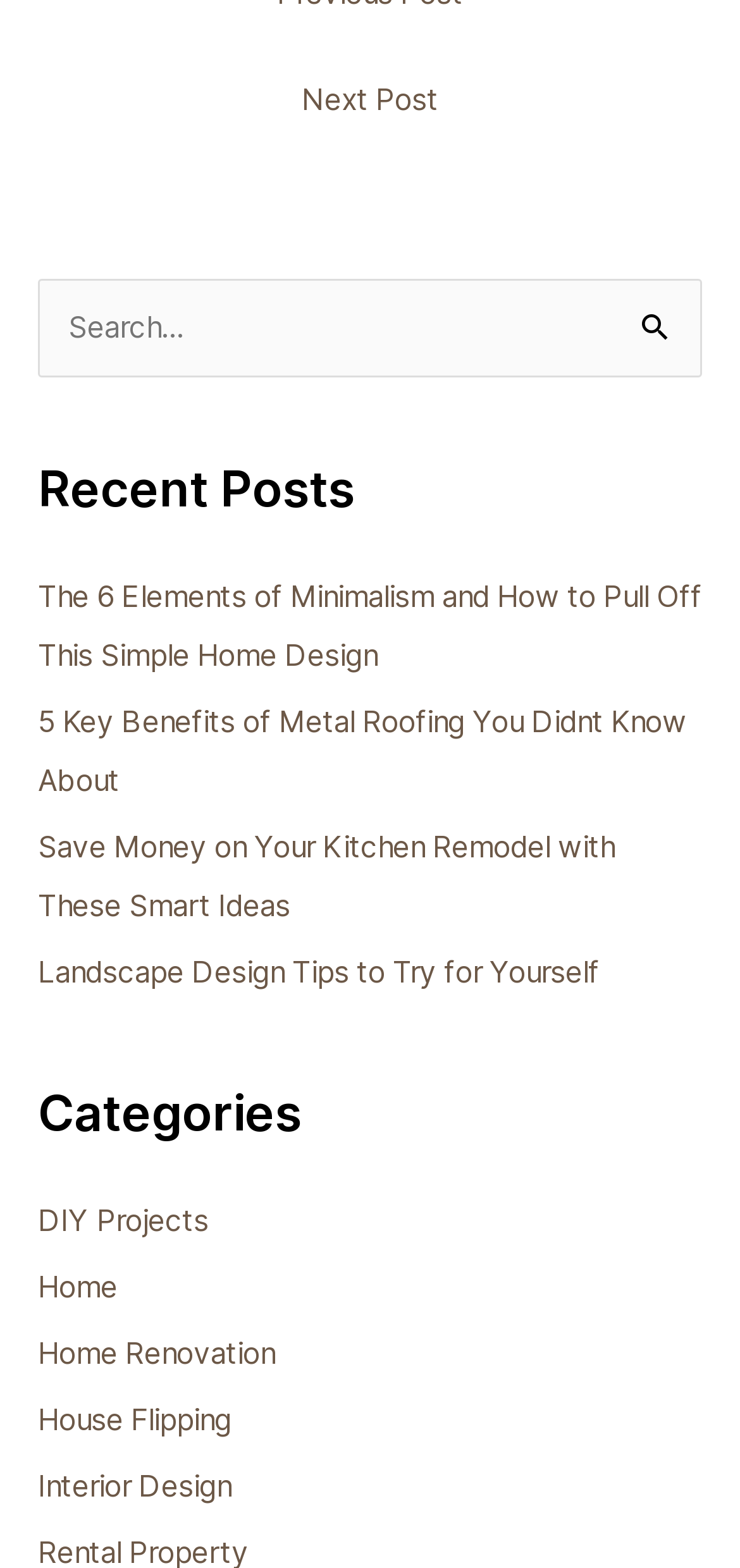Locate the bounding box coordinates of the area that needs to be clicked to fulfill the following instruction: "Read the 'Recent Posts' section". The coordinates should be in the format of four float numbers between 0 and 1, namely [left, top, right, bottom].

[0.051, 0.293, 0.949, 0.638]